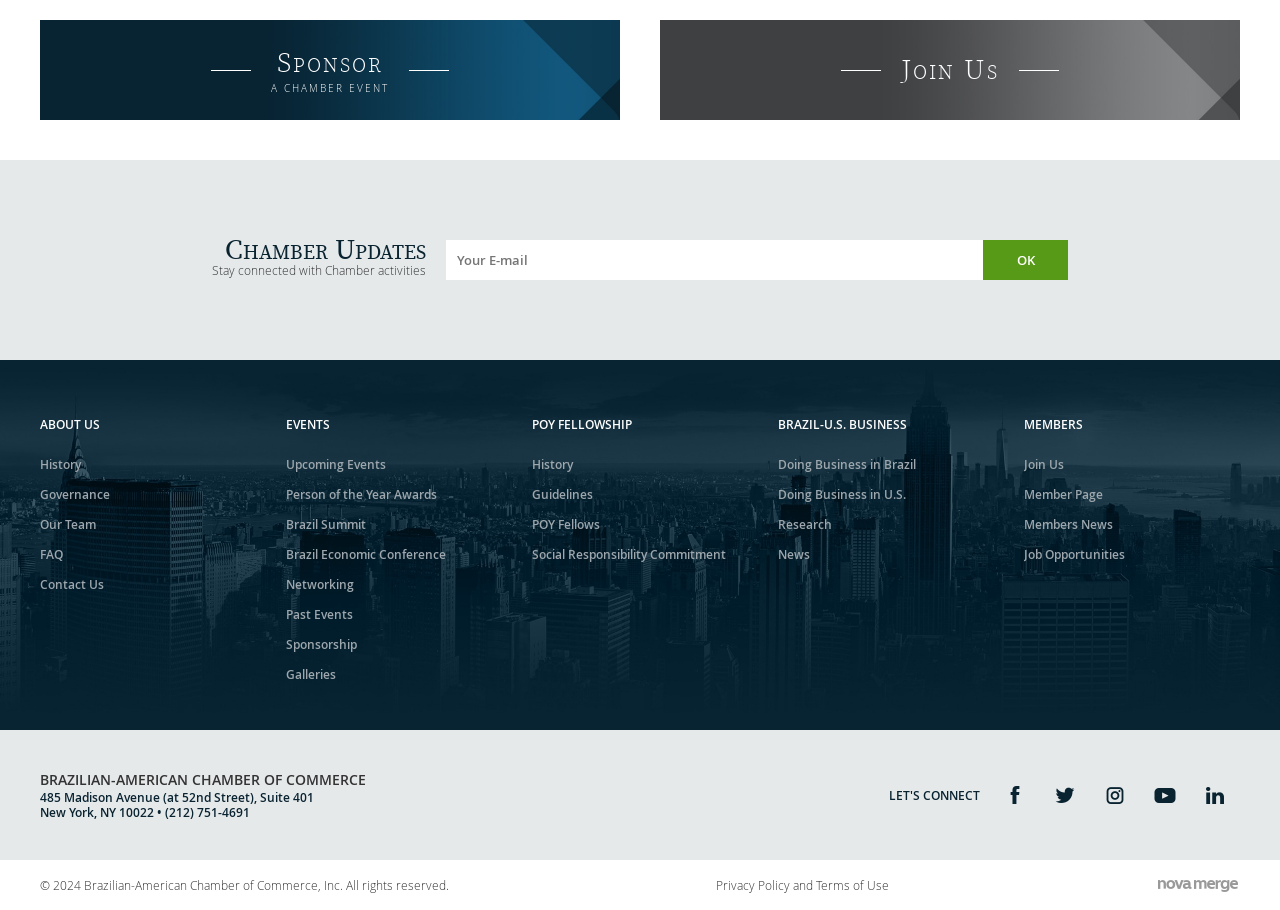Please determine the bounding box coordinates of the element to click in order to execute the following instruction: "Learn about the chamber's history". The coordinates should be four float numbers between 0 and 1, specified as [left, top, right, bottom].

[0.031, 0.495, 0.2, 0.528]